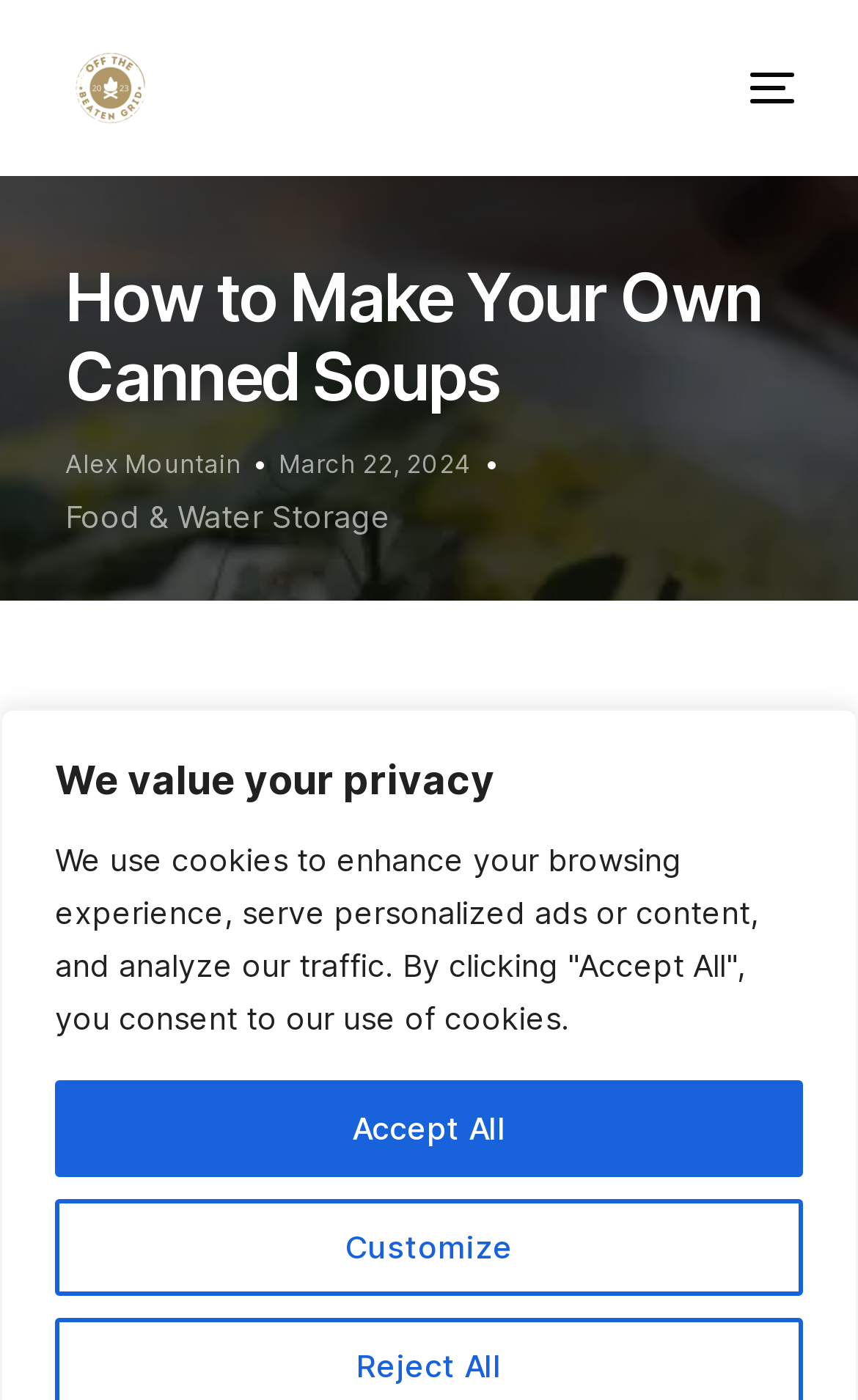Could you indicate the bounding box coordinates of the region to click in order to complete this instruction: "Click the Learn California link".

None